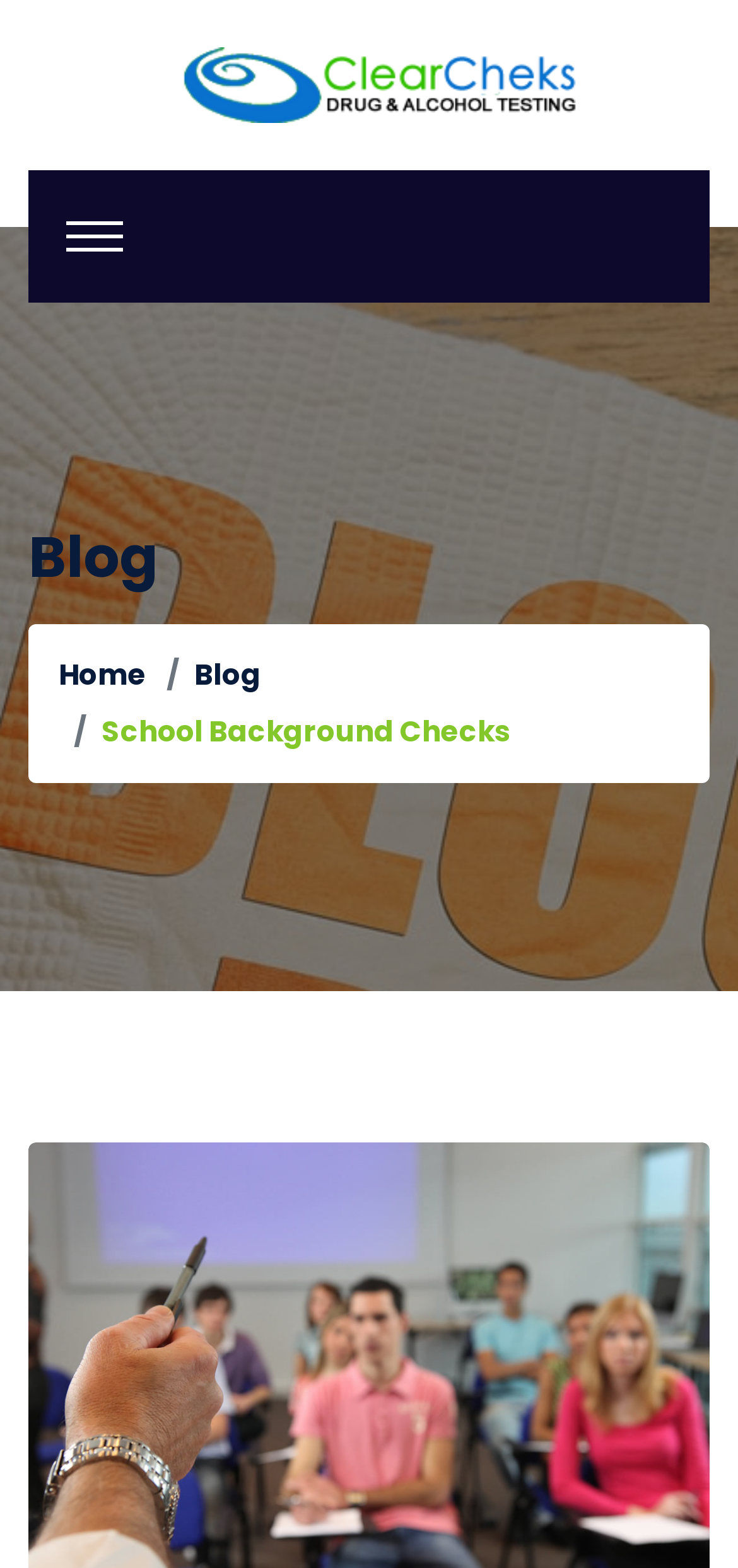Illustrate the webpage thoroughly, mentioning all important details.

The webpage is about School Background Check, providing DNA tests in Miami. At the top, there is a link taking up most of the width, with a toggle navigation button to its left. Below the link, there is a heading titled "Blog" and a navigation breadcrumb section. The breadcrumb section contains three elements: a "Home" link, a "Blog" link, and a static text "School Background Checks". The "Home" and "Blog" links are positioned side by side, with the "Blog" link being slightly wider. The static text "School Background Checks" is placed below the links, taking up more width than the links.